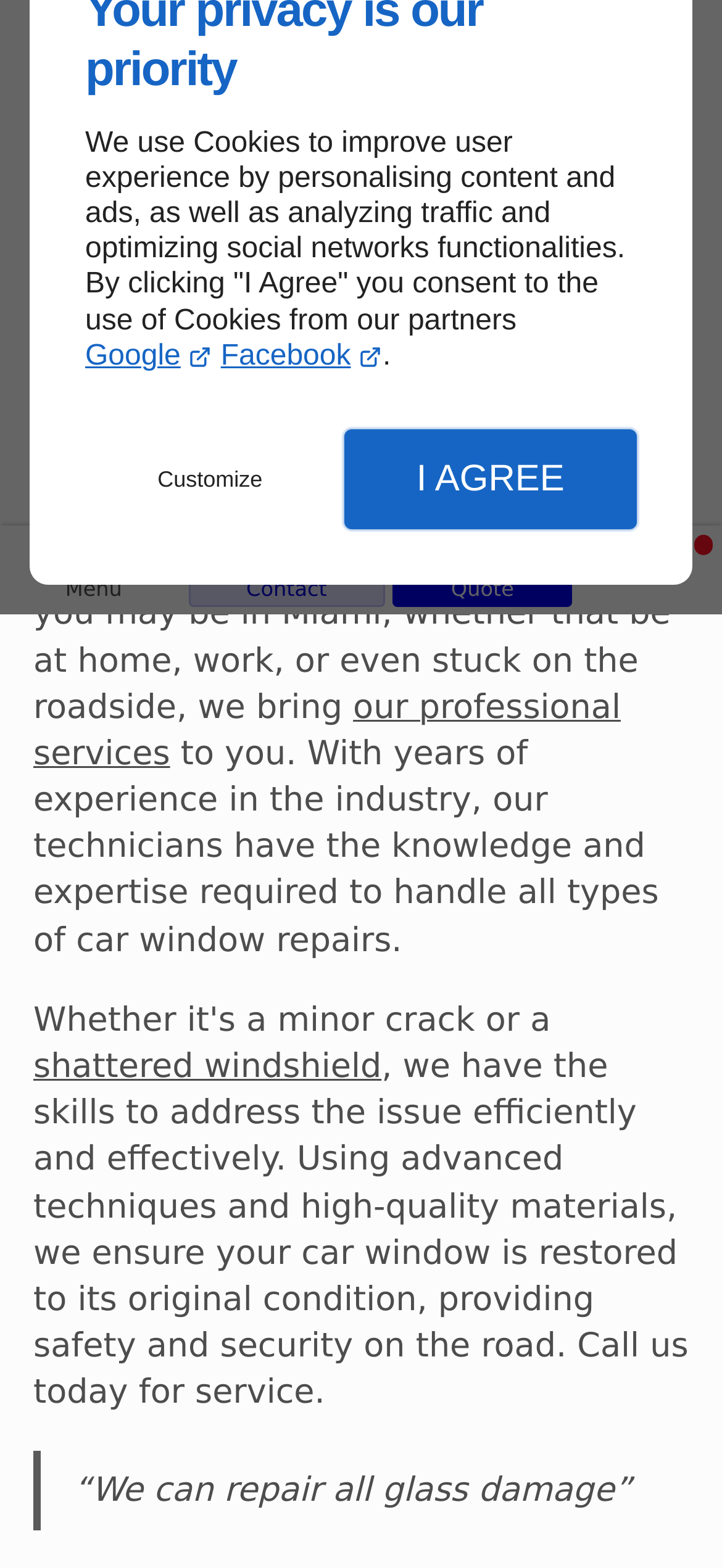Given the description "Super Single", determine the bounding box of the corresponding UI element.

None